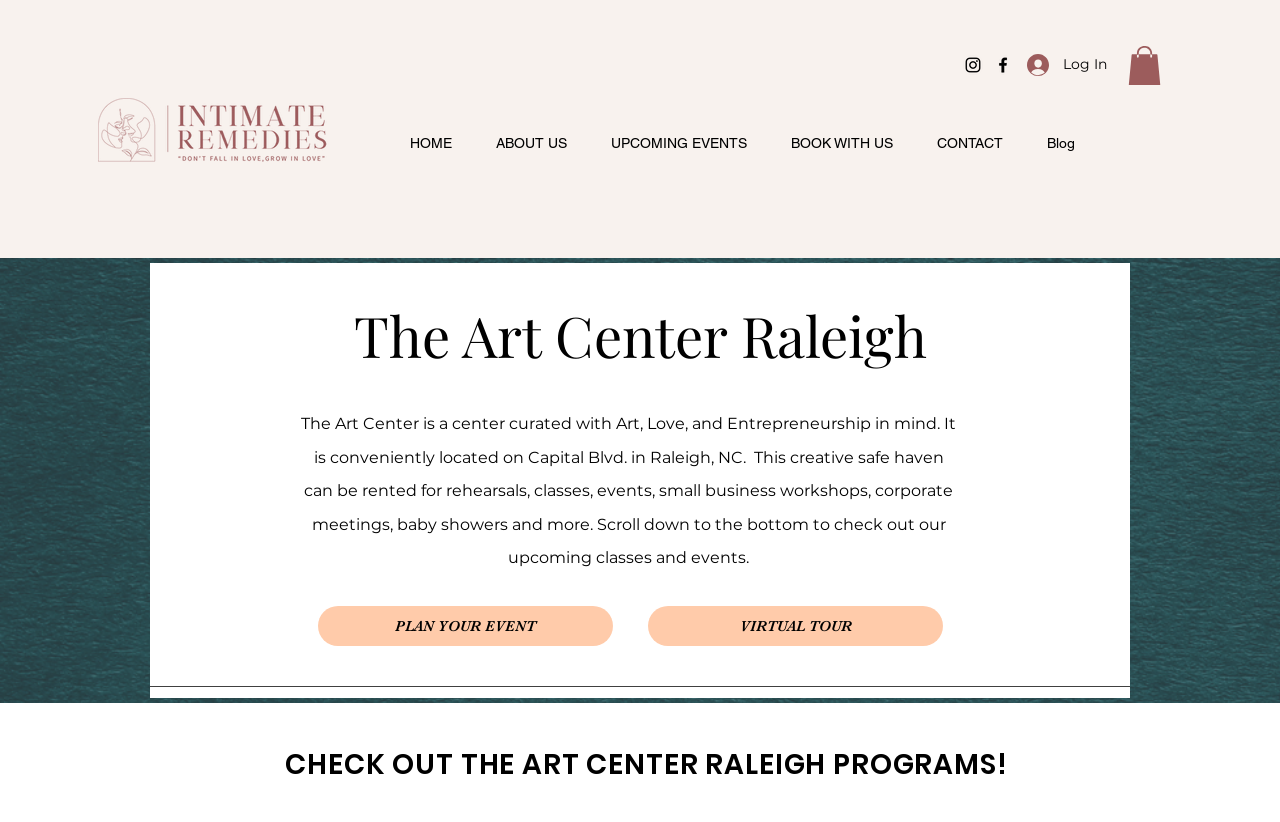Provide a single word or phrase to answer the given question: 
What is the purpose of the center?

For events and classes